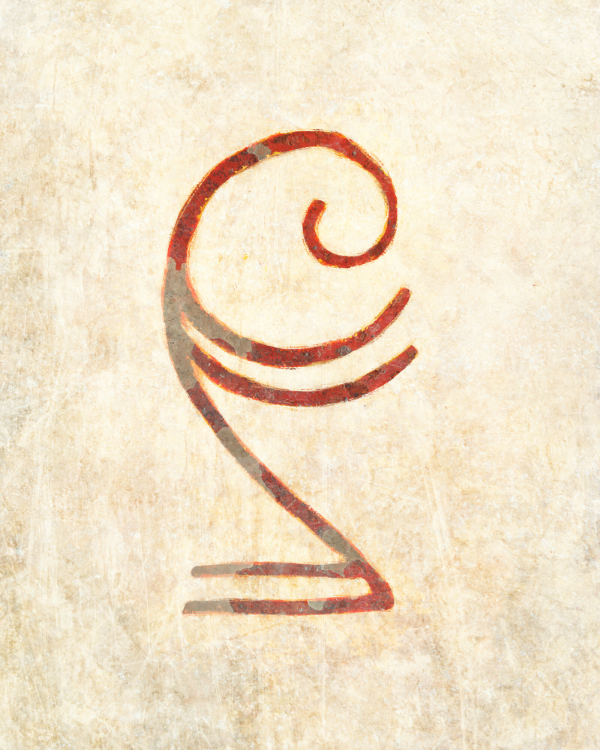What kind of tones are used in the design?
Please describe in detail the information shown in the image to answer the question.

The caption states that the design is rendered in warm, earthy tones, which implies a color palette that is reminiscent of natural materials and evokes a sense of comfort and coziness.